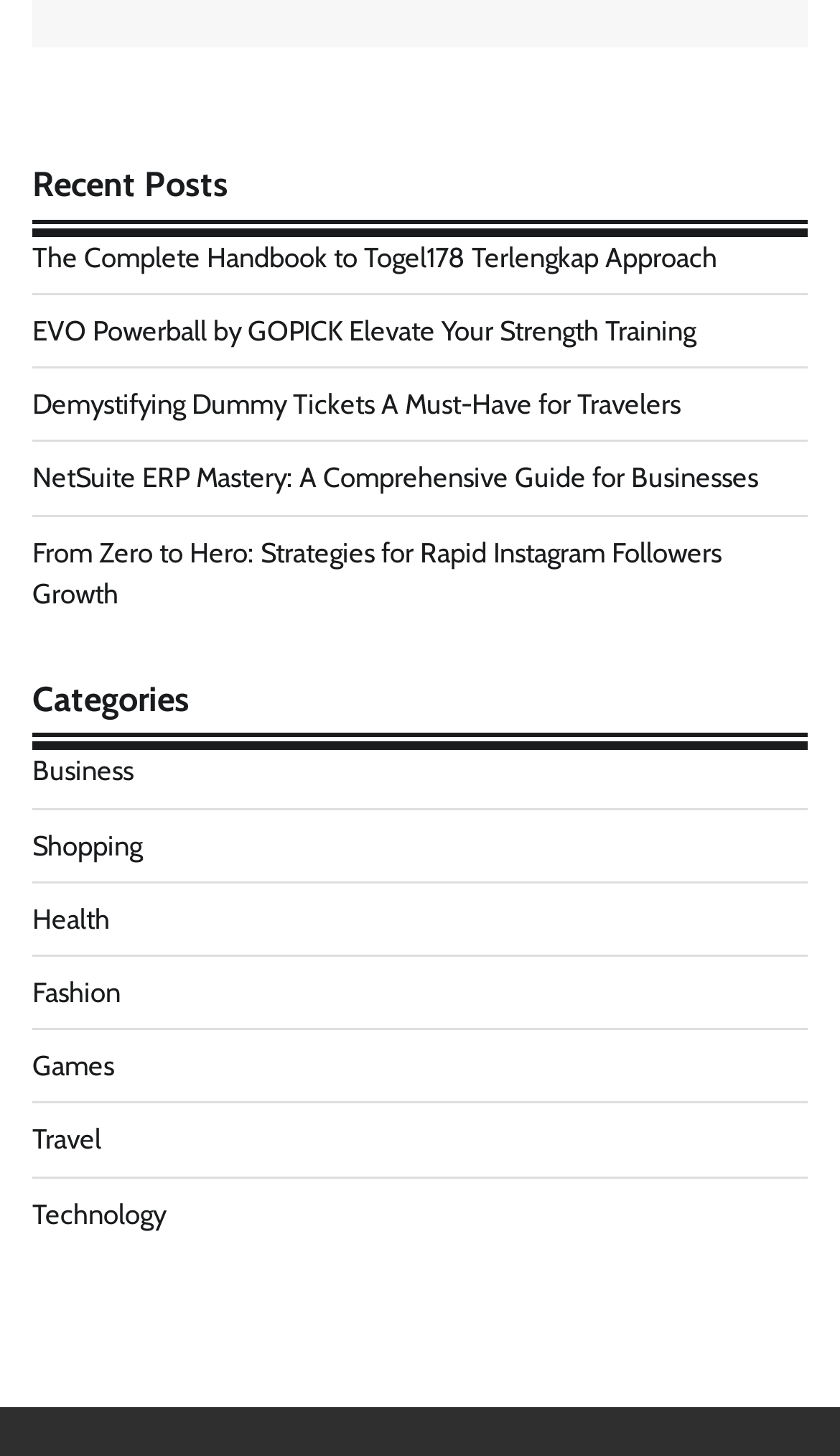How many posts are listed under 'Recent Posts'?
Please use the image to deliver a detailed and complete answer.

I counted the number of links under the 'Recent Posts' heading and found that there are 5 posts listed, which are 'The Complete Handbook to Togel178 Terlengkap Approach', 'EVO Powerball by GOPICK Elevate Your Strength Training', 'Demystifying Dummy Tickets A Must-Have for Travelers', 'NetSuite ERP Mastery: A Comprehensive Guide for Businesses', and 'From Zero to Hero: Strategies for Rapid Instagram Followers Growth'.